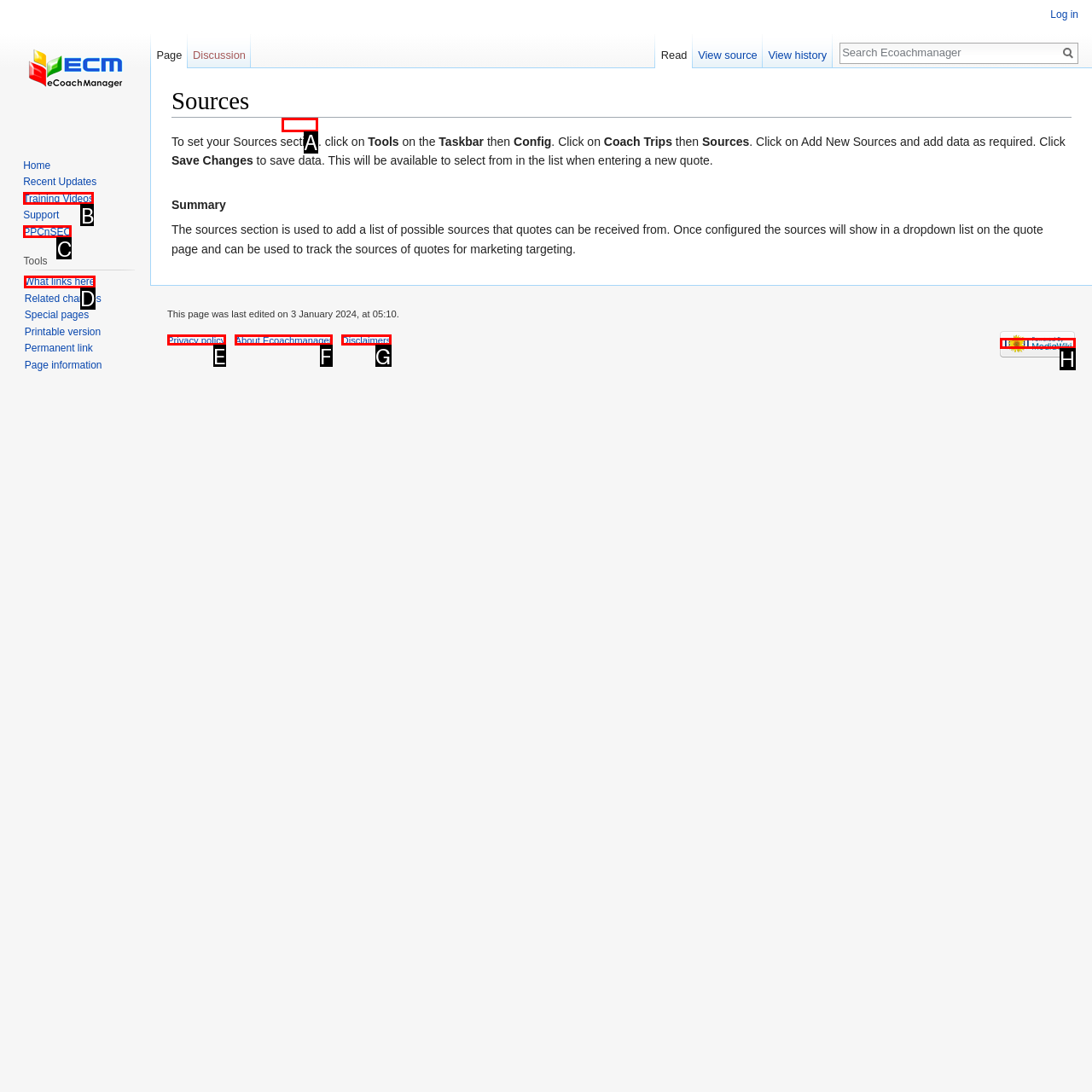Identify the HTML element that matches the description: What links here
Respond with the letter of the correct option.

D